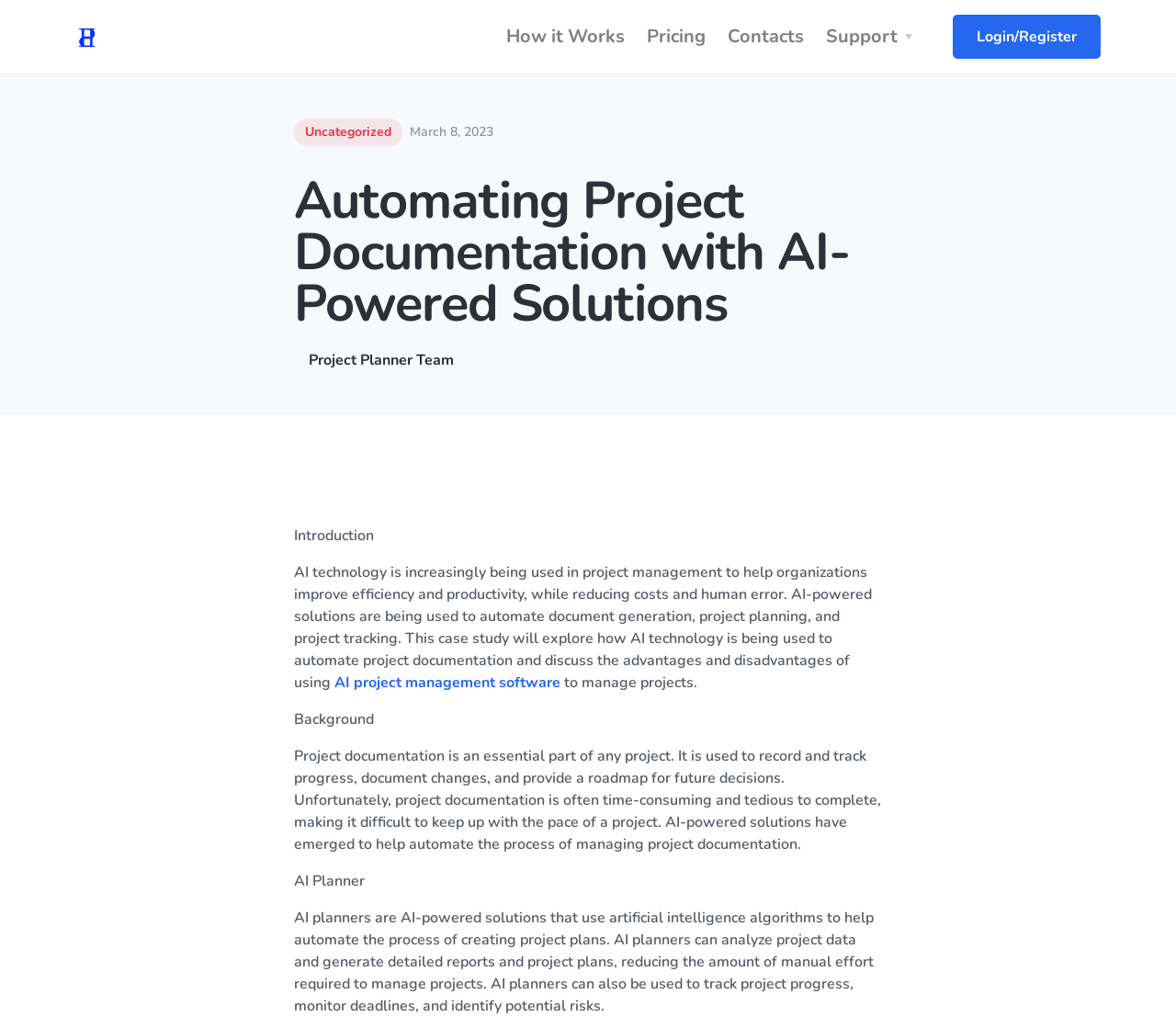Utilize the information from the image to answer the question in detail:
What is the main topic of the webpage?

The main topic of the webpage is 'Automating project documentation with AI-Powered Solutions' which is indicated by the heading element with the text 'Automating Project Documentation with AI-Powered Solutions'.